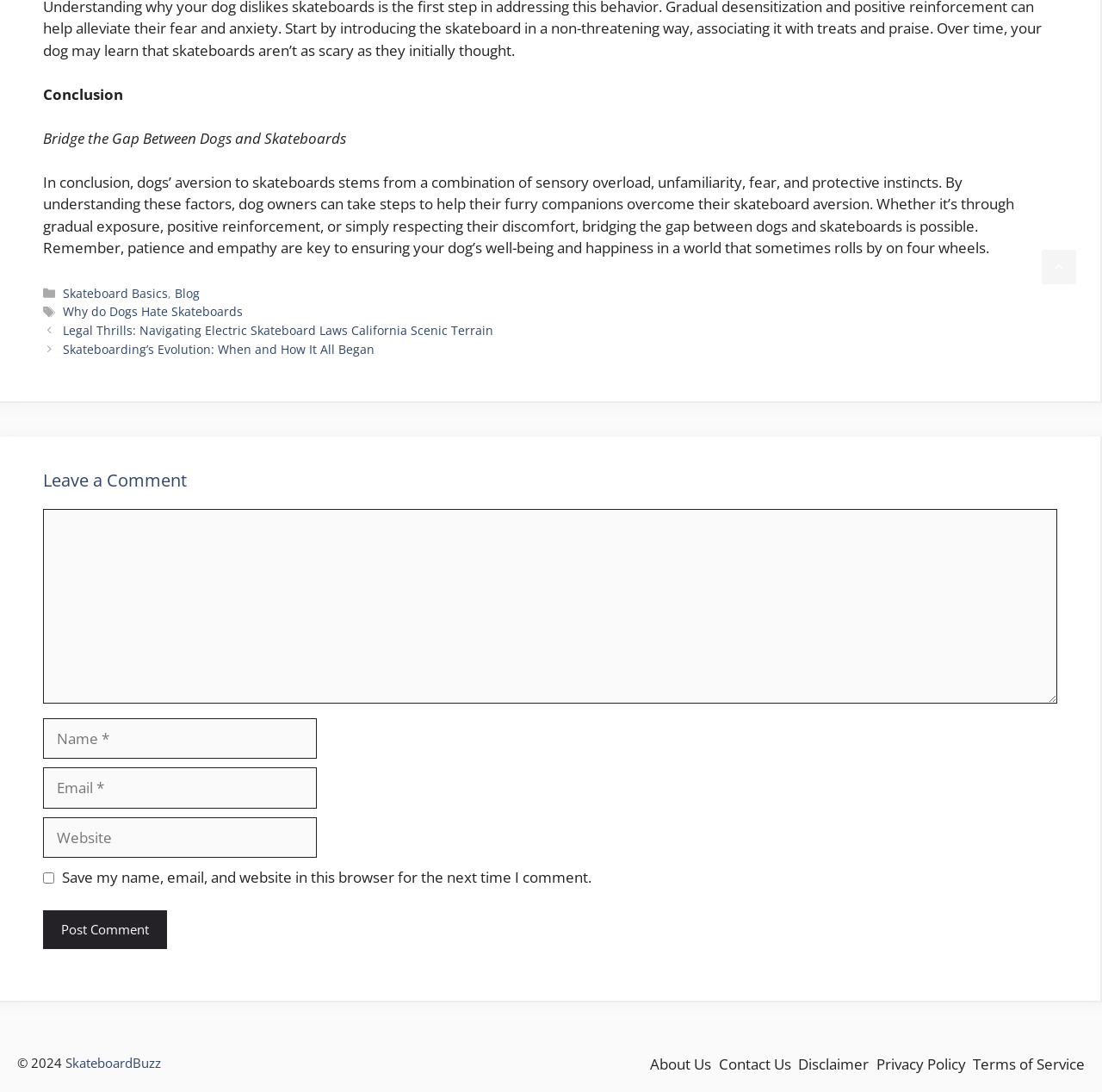What is the copyright year of the website?
Please respond to the question thoroughly and include all relevant details.

The copyright year is located at the bottom of the webpage, next to the website's name. It indicates the year in which the website's content was copyrighted.